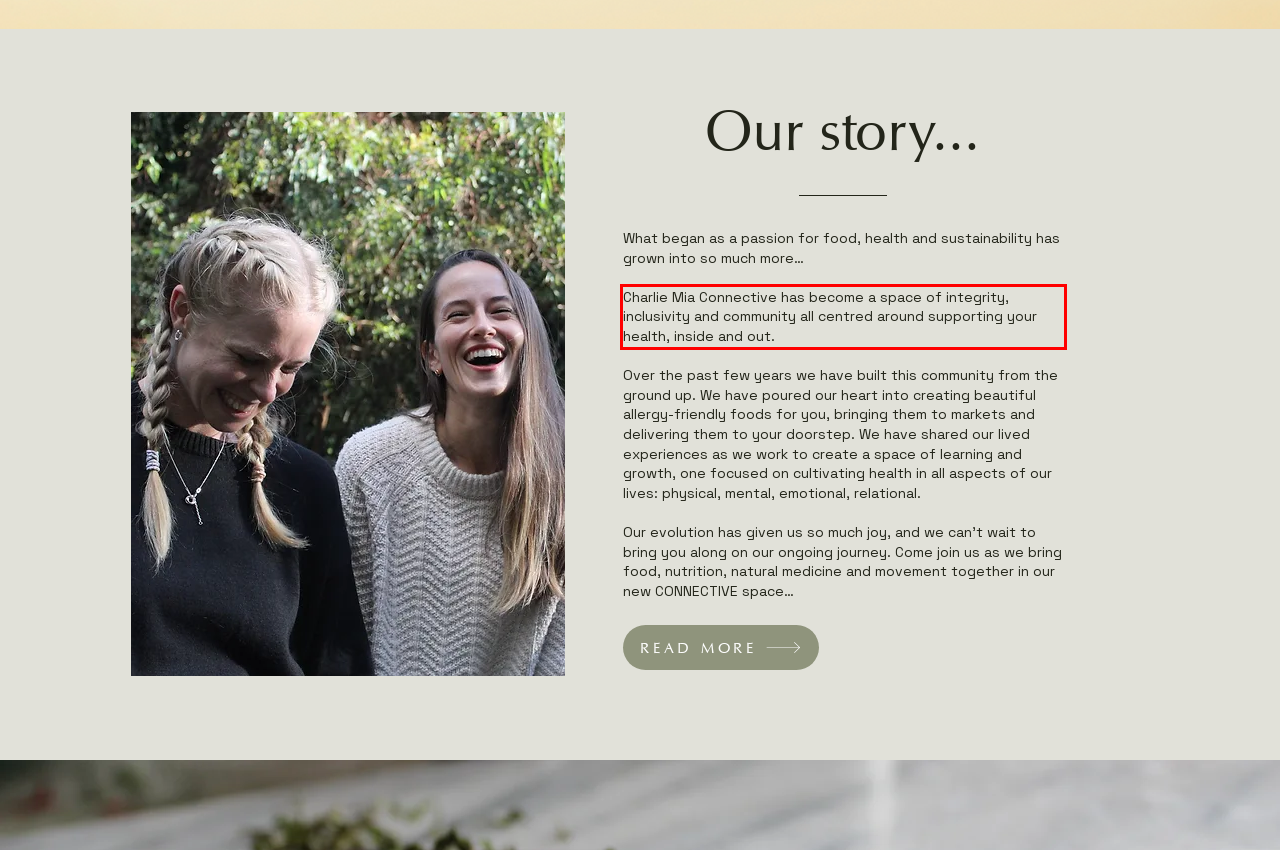You are provided with a screenshot of a webpage that includes a red bounding box. Extract and generate the text content found within the red bounding box.

Charlie Mia Connective has become a space of integrity, inclusivity and community all centred around supporting your health, inside and out.